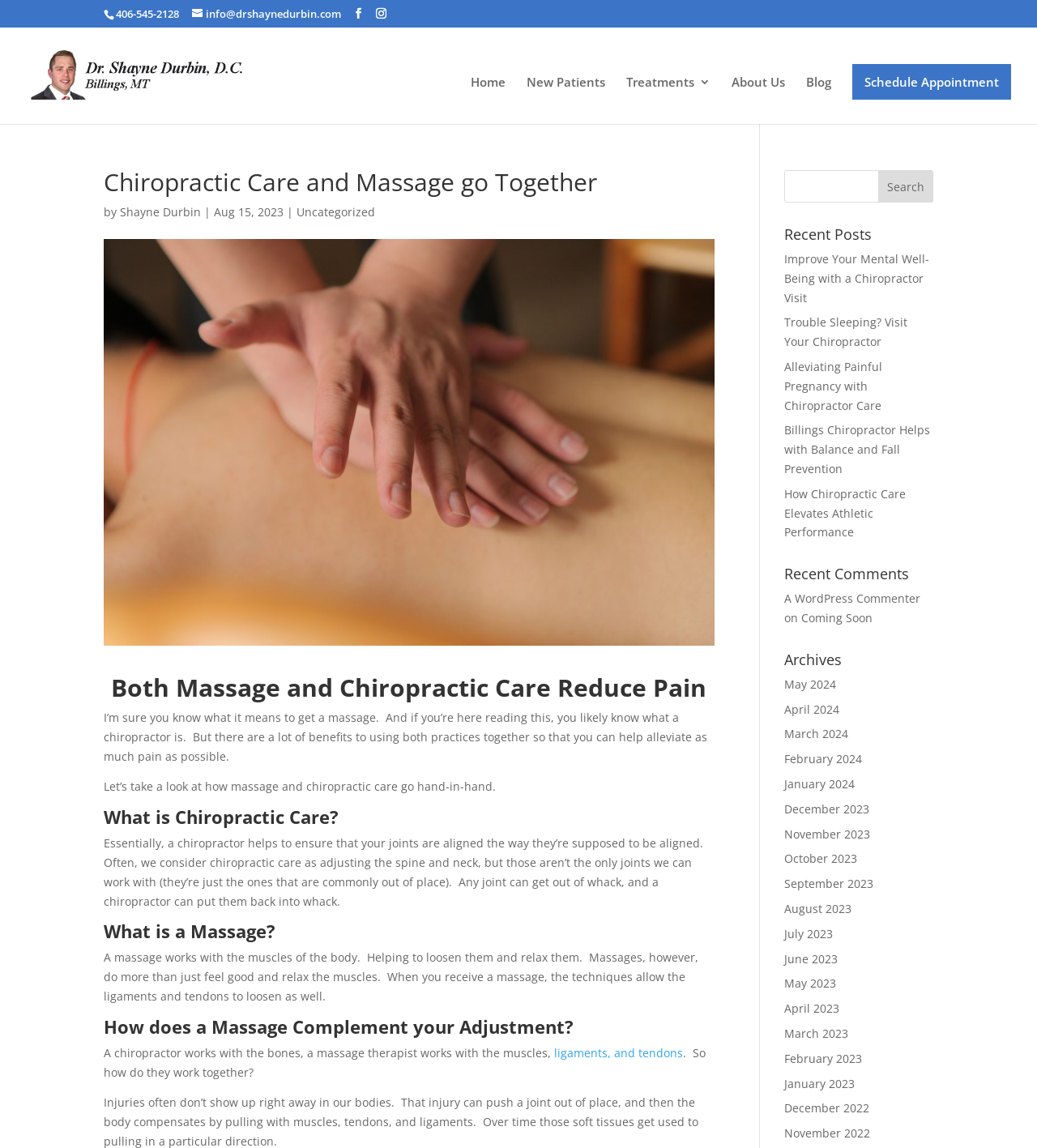Describe all visible elements and their arrangement on the webpage.

This webpage is about chiropractic care and massage therapy, with a focus on how they complement each other. At the top, there is a header section with the title "Chiropractic Care and Massage go Together - Dr Shayne Durbin" and a navigation menu with links to "Home", "New Patients", "Treatments", "About Us", "Blog", and "Schedule Appointment". Below the header, there is a section with the chiropractor's contact information, including a phone number and email address.

The main content of the page is divided into several sections. The first section has a heading "Chiropractic Care and Massage go Together" and features an image related to massage and chiropractic care. The text in this section explains the benefits of combining both practices to alleviate pain.

The next section has a heading "Both Massage and Chiropractic Care Reduce Pain" and provides more information on how massage and chiropractic care work together. This is followed by sections that explain what chiropractic care is, what a massage is, and how a massage complements a chiropractic adjustment.

On the right side of the page, there are several sections with links to recent posts, recent comments, and archives. The recent posts section lists several article titles related to chiropractic care, such as "Improve Your Mental Well-Being with a Chiropractor Visit" and "Alleviating Painful Pregnancy with Chiropractor Care". The recent comments section shows a single comment from "A WordPress Commenter" on an article titled "Coming Soon". The archives section lists links to articles from different months, ranging from May 2024 to December 2022.

At the bottom of the page, there is a search bar with a button labeled "Search".